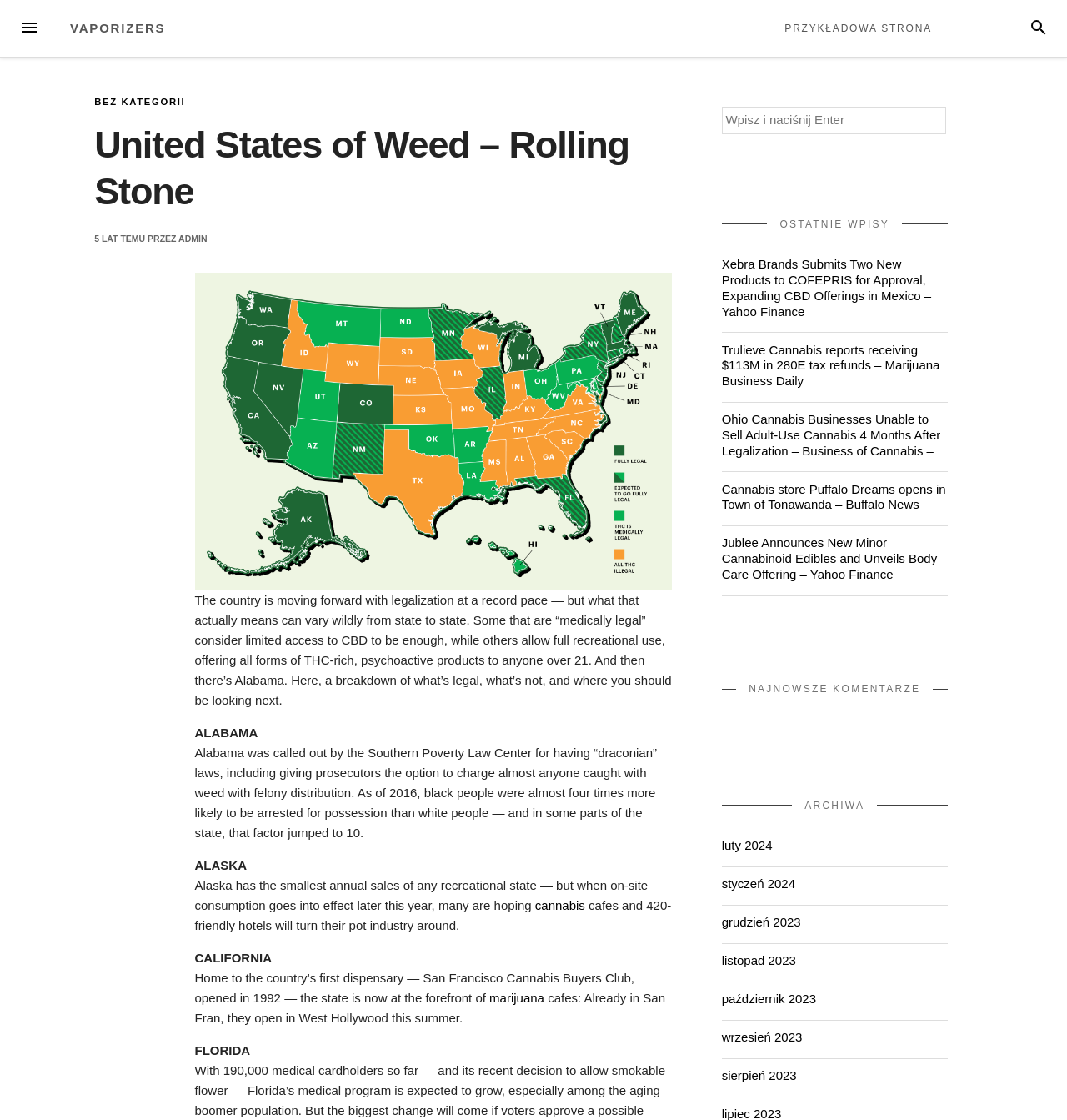What type of content is listed under 'OSTATNIE WPISY'?
Look at the screenshot and provide an in-depth answer.

I inferred the type of content listed under 'OSTATNIE WPISY' (which means 'Latest Entries' in Polish) by looking at the links and their descriptions, which appear to be news articles or blog posts.